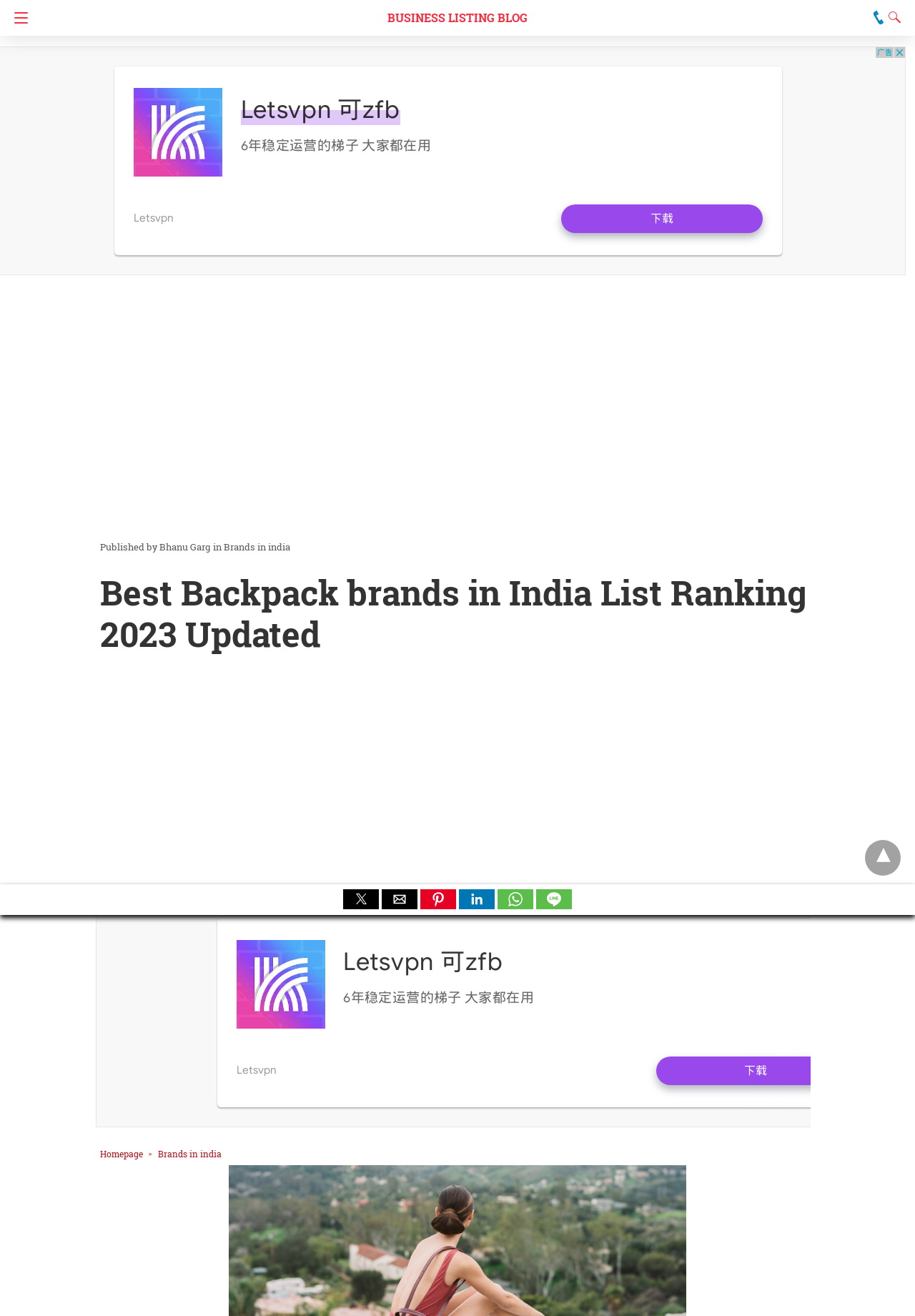Extract the main title from the webpage and generate its text.

Best Backpack brands in India List Ranking 2023 Updated